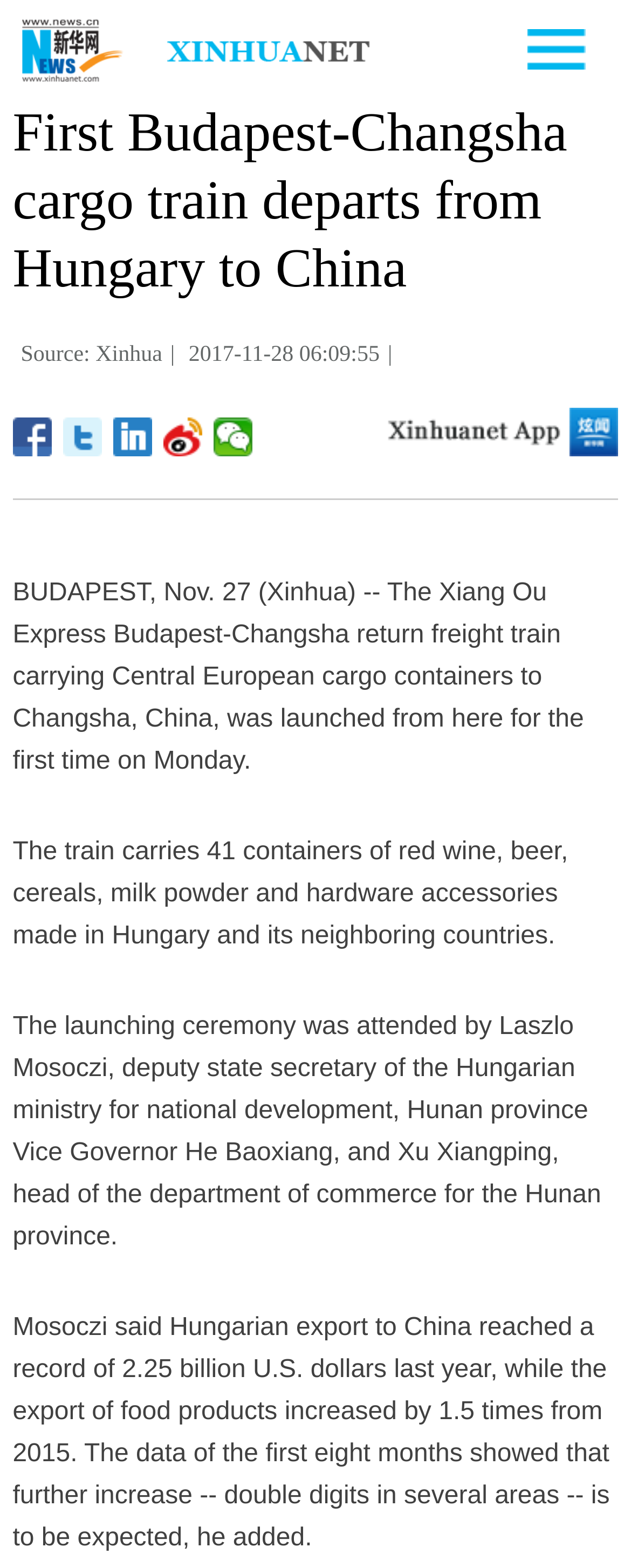Use a single word or phrase to respond to the question:
What type of products are being exported from Hungary?

Food products, red wine, beer, cereals, milk powder, hardware accessories